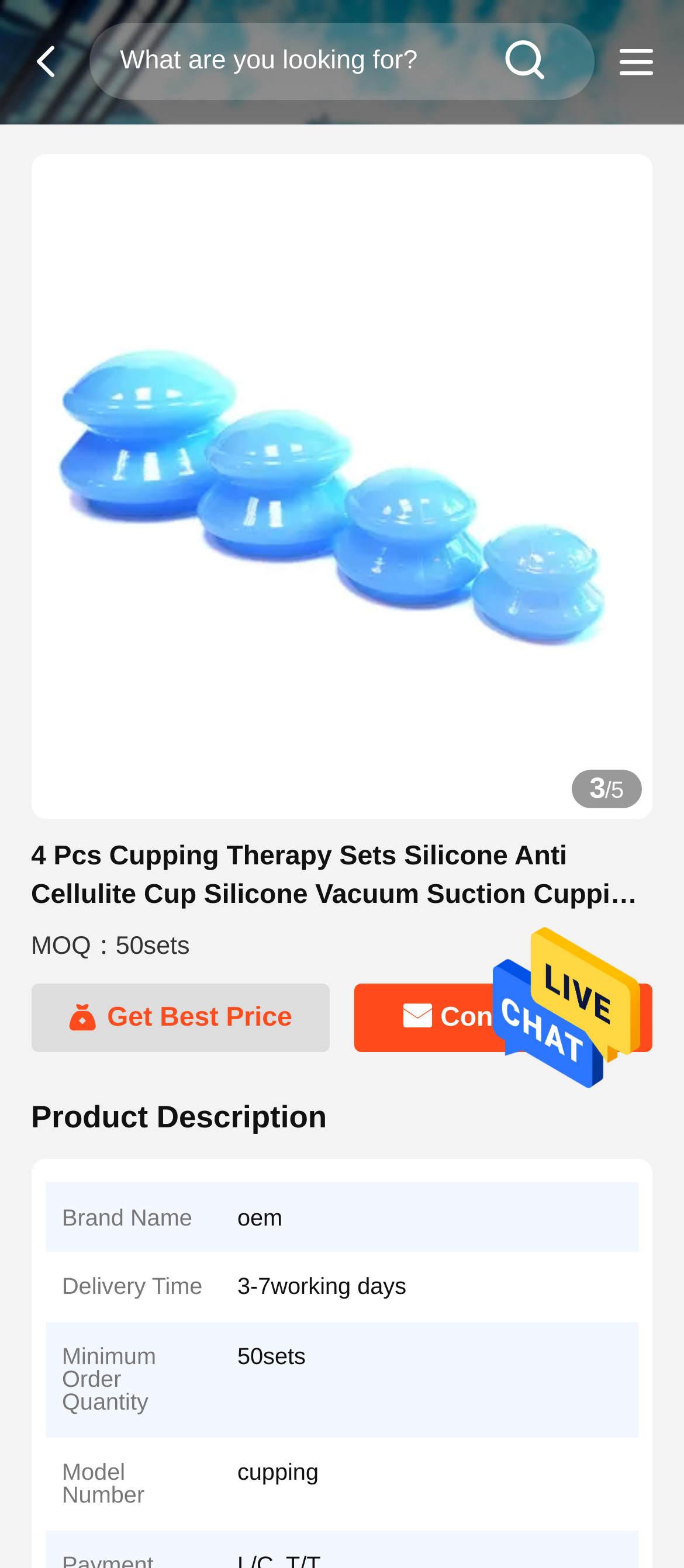Predict the bounding box of the UI element based on this description: "search btn".

[0.672, 0.017, 0.864, 0.062]